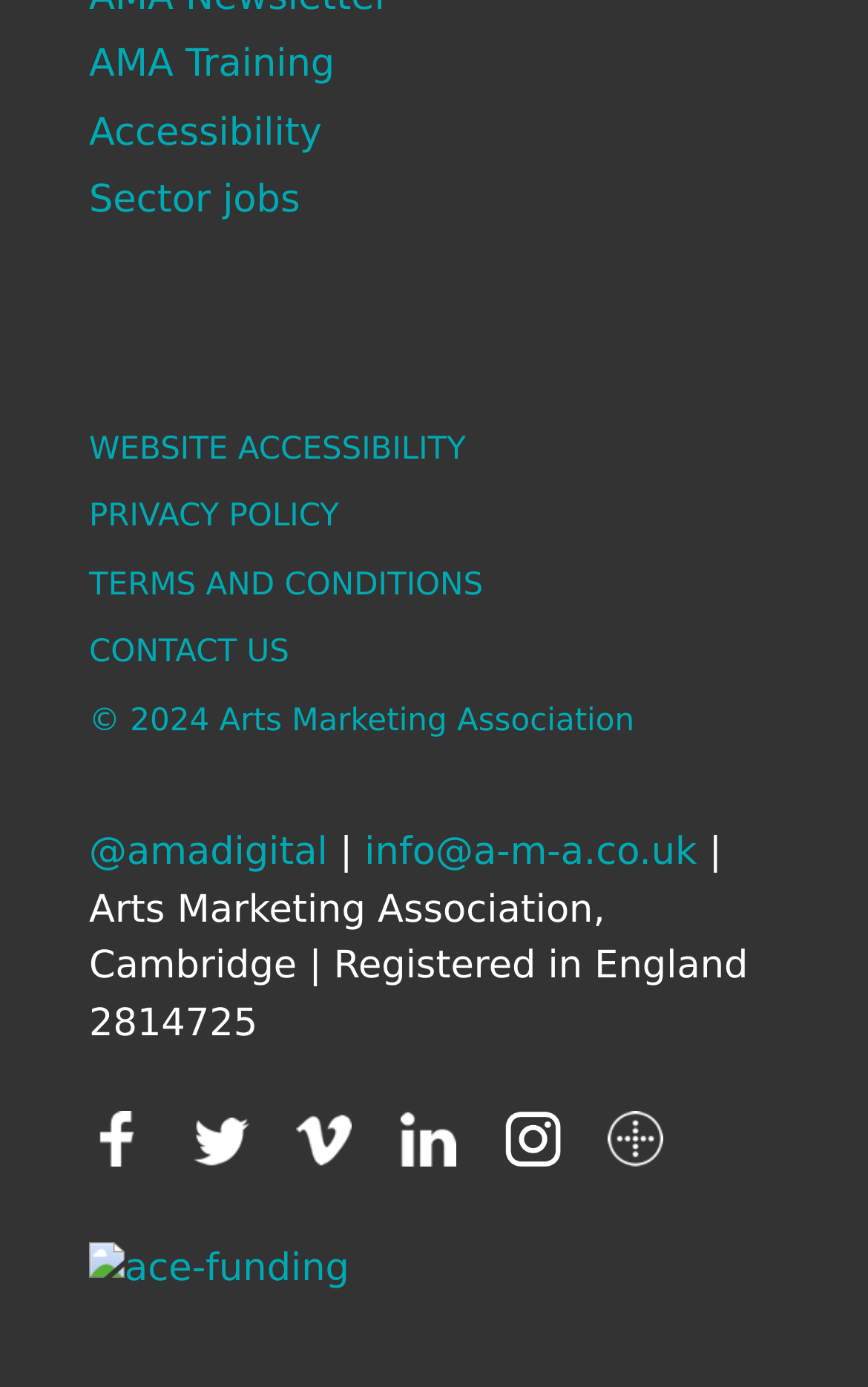Pinpoint the bounding box coordinates of the clickable area needed to execute the instruction: "Click on AMA Training". The coordinates should be specified as four float numbers between 0 and 1, i.e., [left, top, right, bottom].

[0.103, 0.031, 0.386, 0.063]